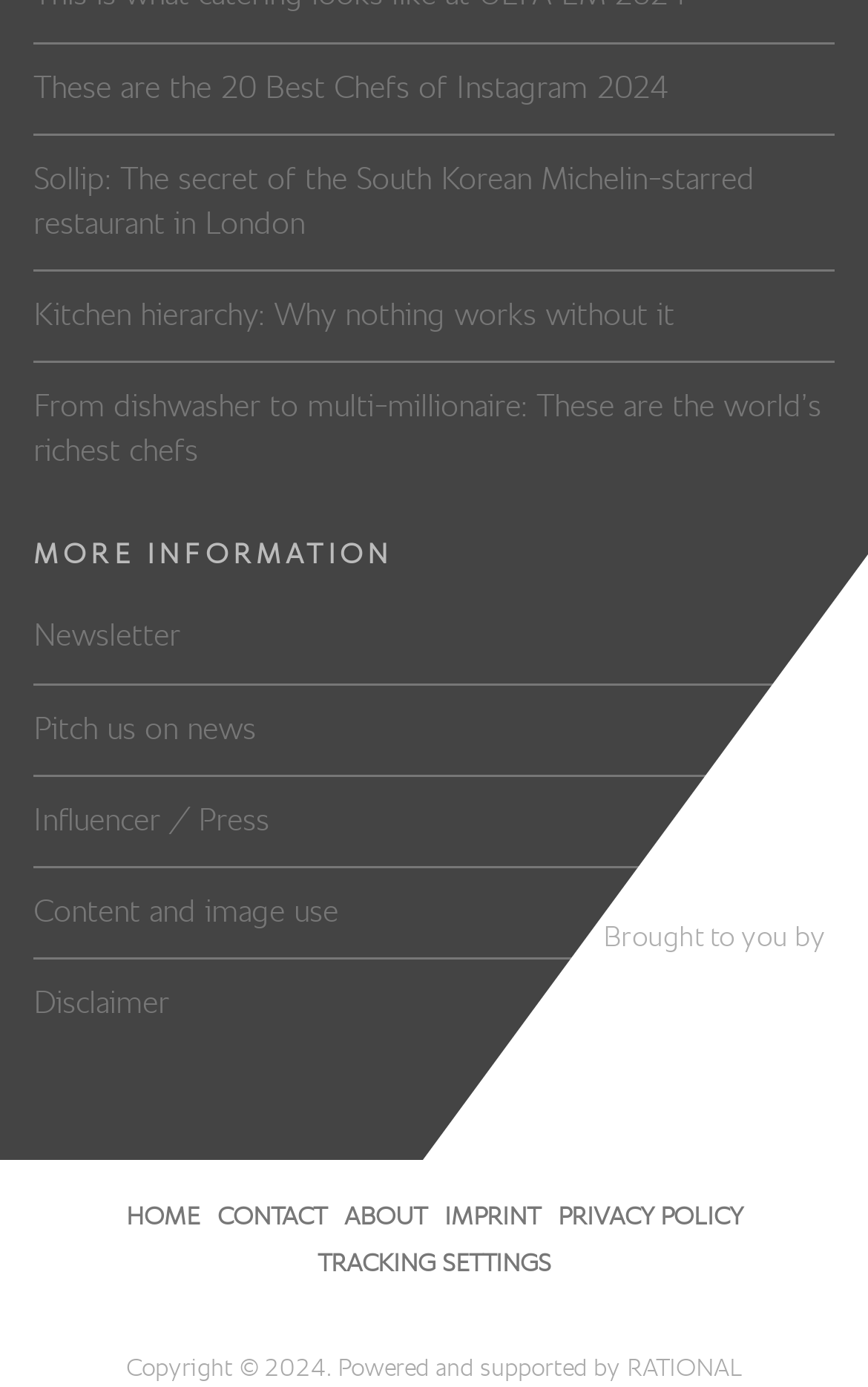What is the copyright year of the website?
Please provide a comprehensive answer based on the details in the screenshot.

The StaticText element at the bottom of the webpage has the text 'Copyright © 2024', which suggests that the copyright year of the website is 2024.